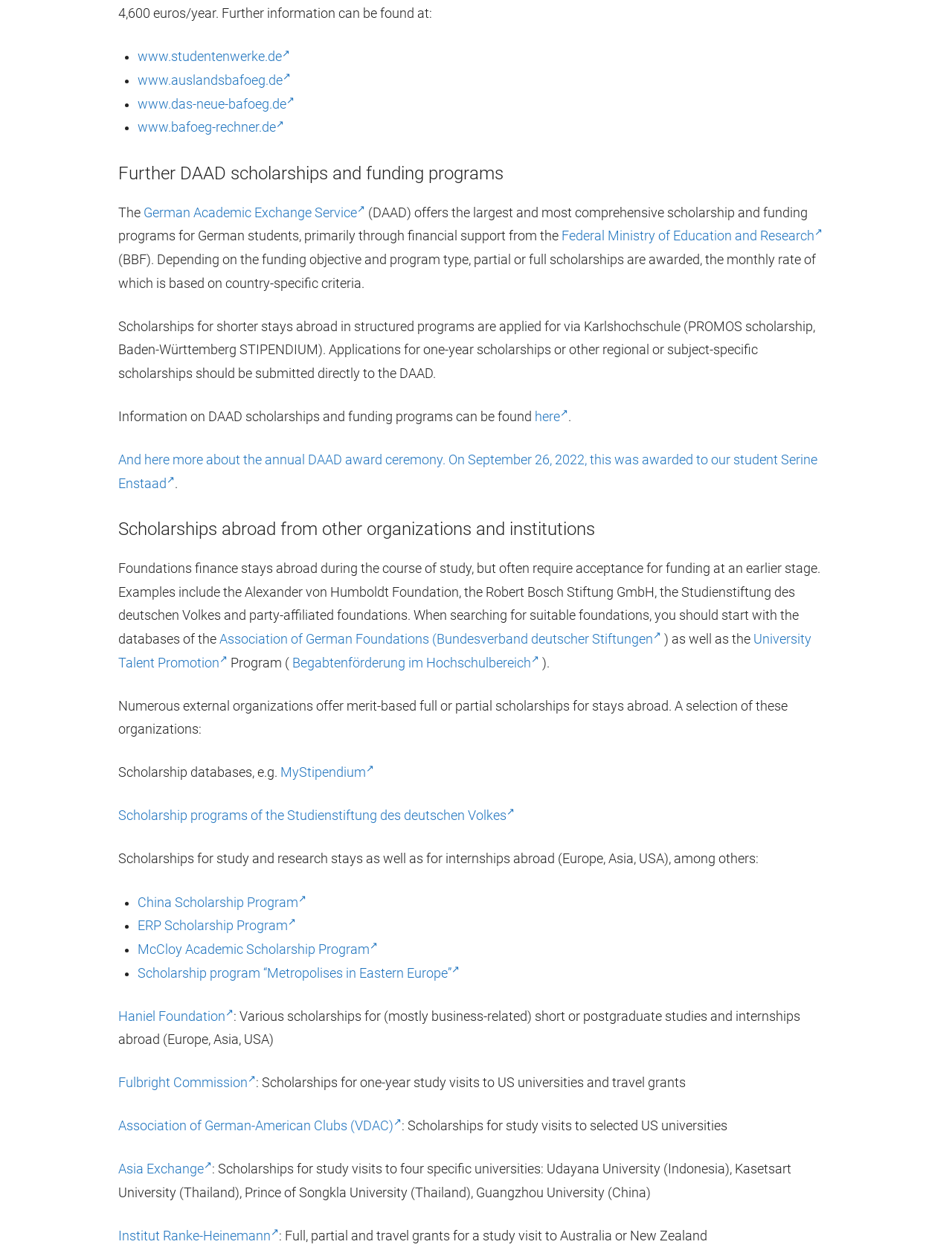Kindly provide the bounding box coordinates of the section you need to click on to fulfill the given instruction: "view the Asia Exchange website".

[0.124, 0.923, 0.223, 0.935]